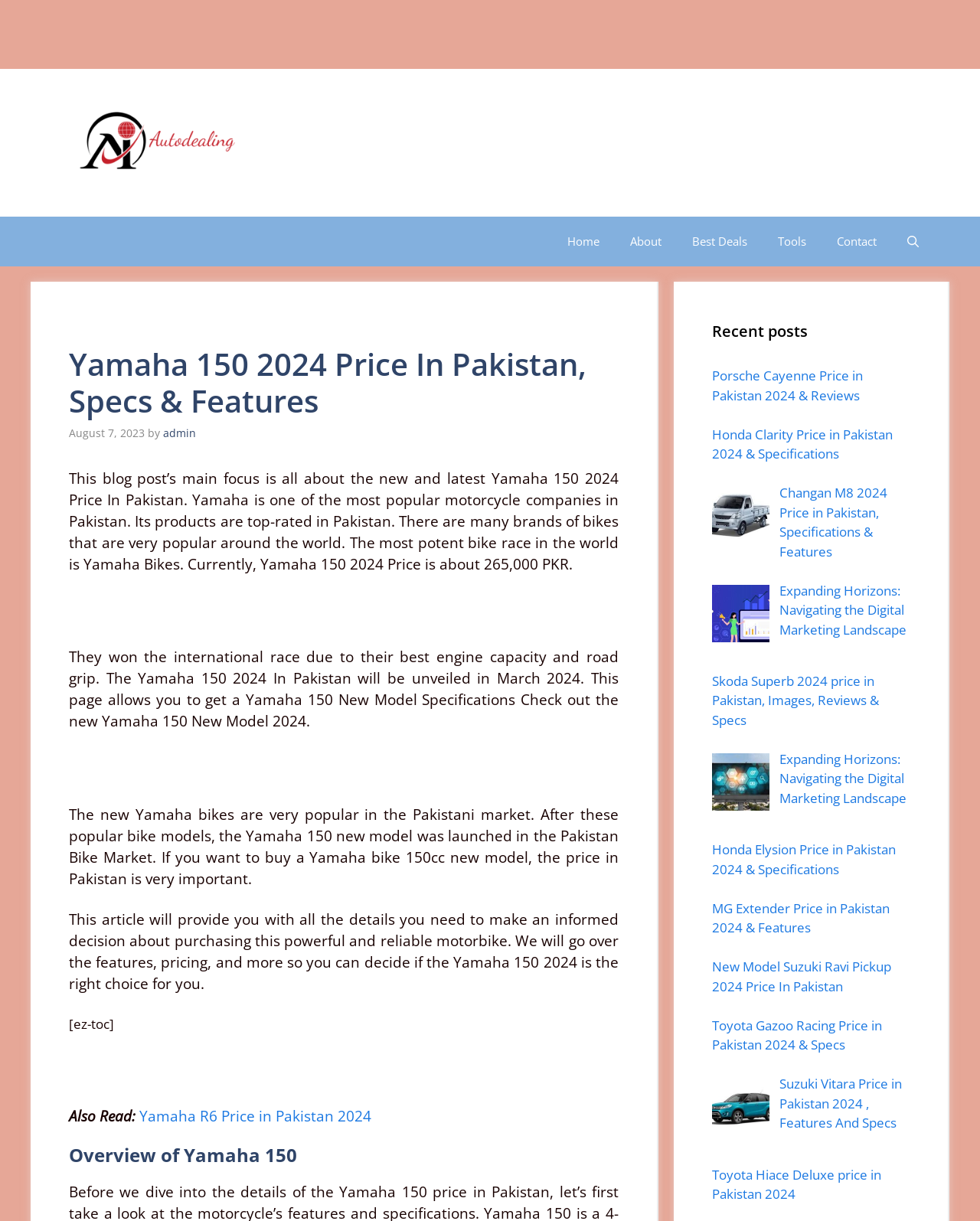Based on the description "aria-label="Open search"", find the bounding box of the specified UI element.

[0.91, 0.177, 0.953, 0.218]